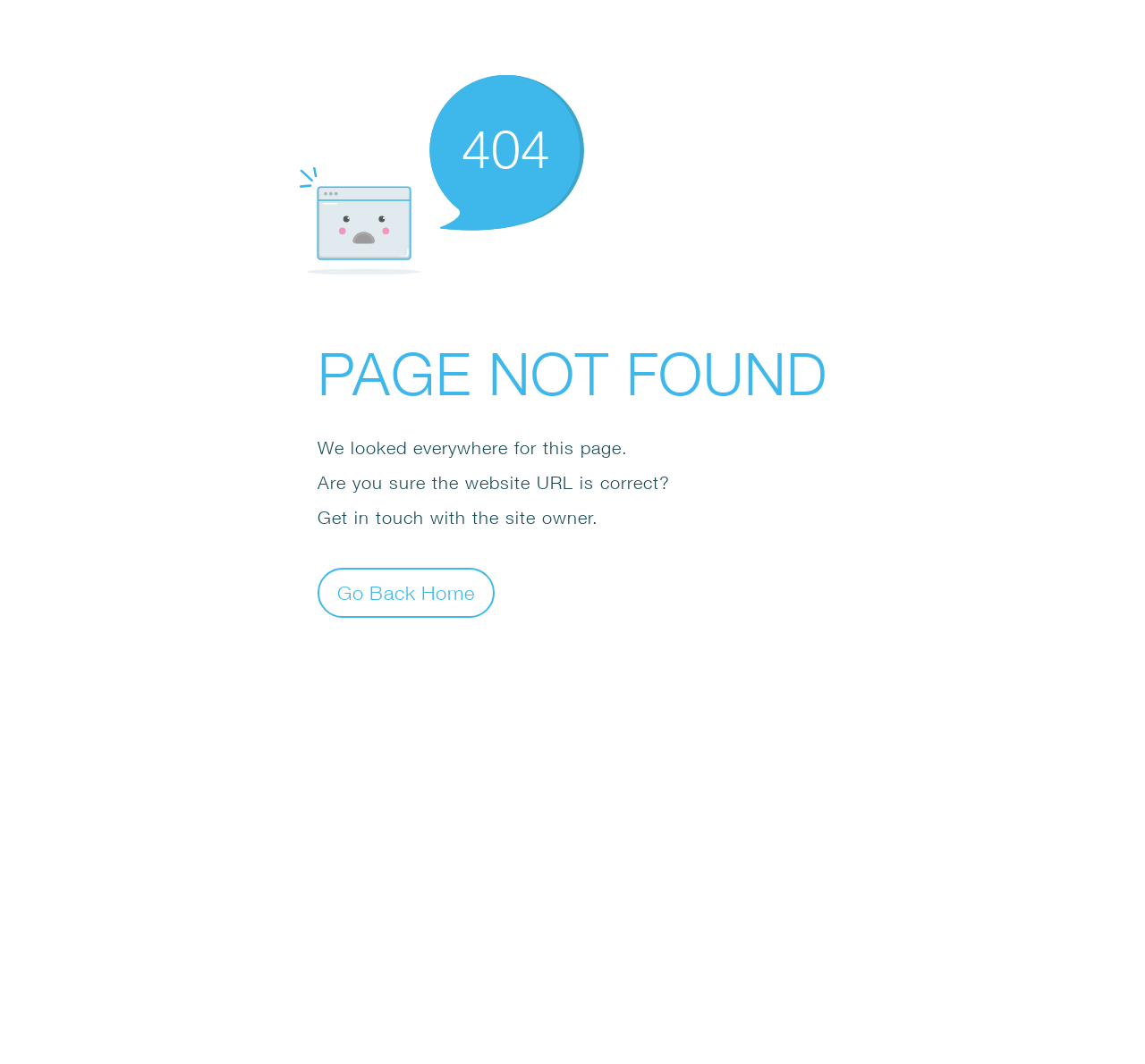Predict the bounding box of the UI element that fits this description: "Go Back Home".

[0.277, 0.534, 0.432, 0.581]